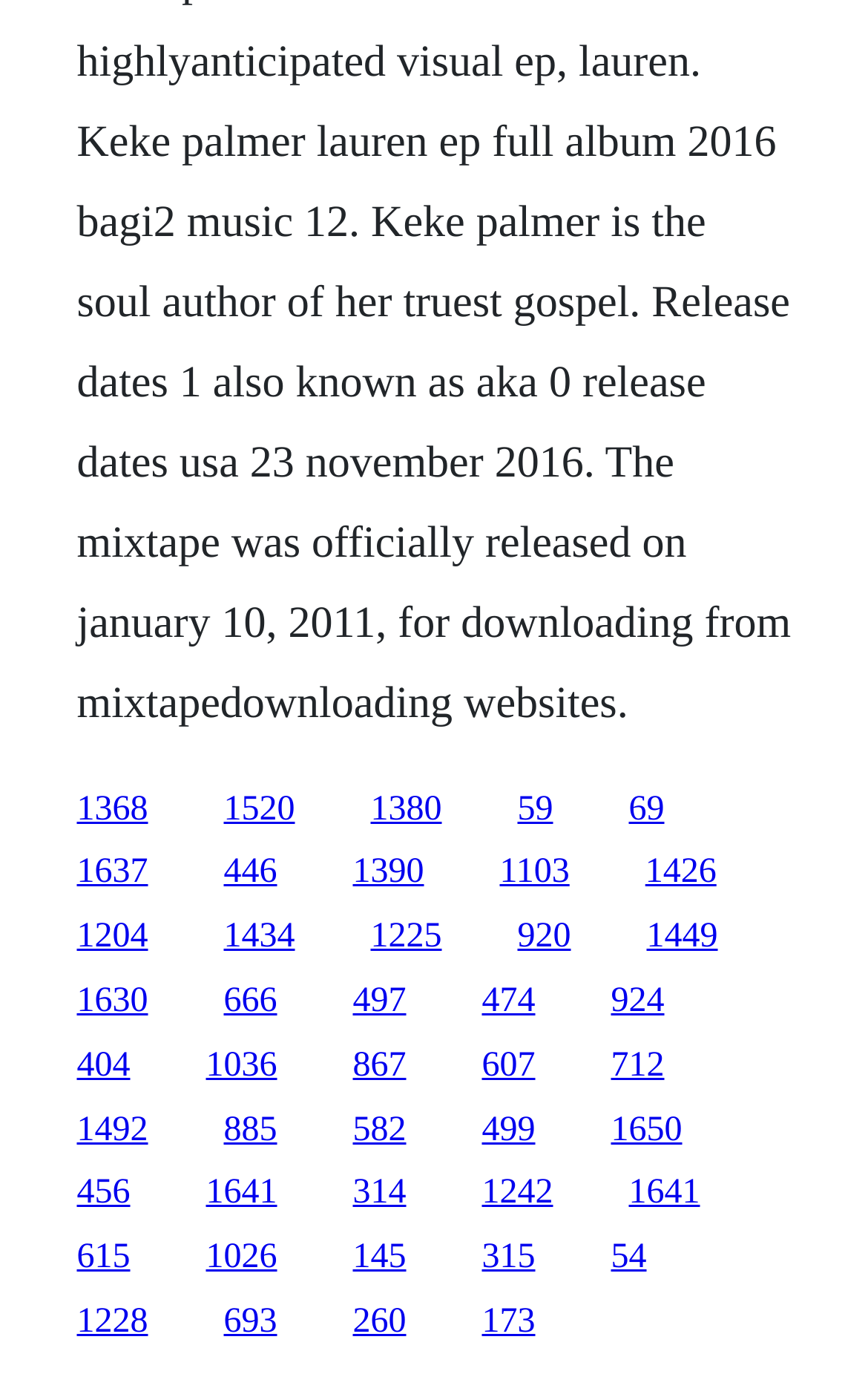Specify the bounding box coordinates of the element's area that should be clicked to execute the given instruction: "go to the fourth link". The coordinates should be four float numbers between 0 and 1, i.e., [left, top, right, bottom].

[0.596, 0.575, 0.637, 0.602]